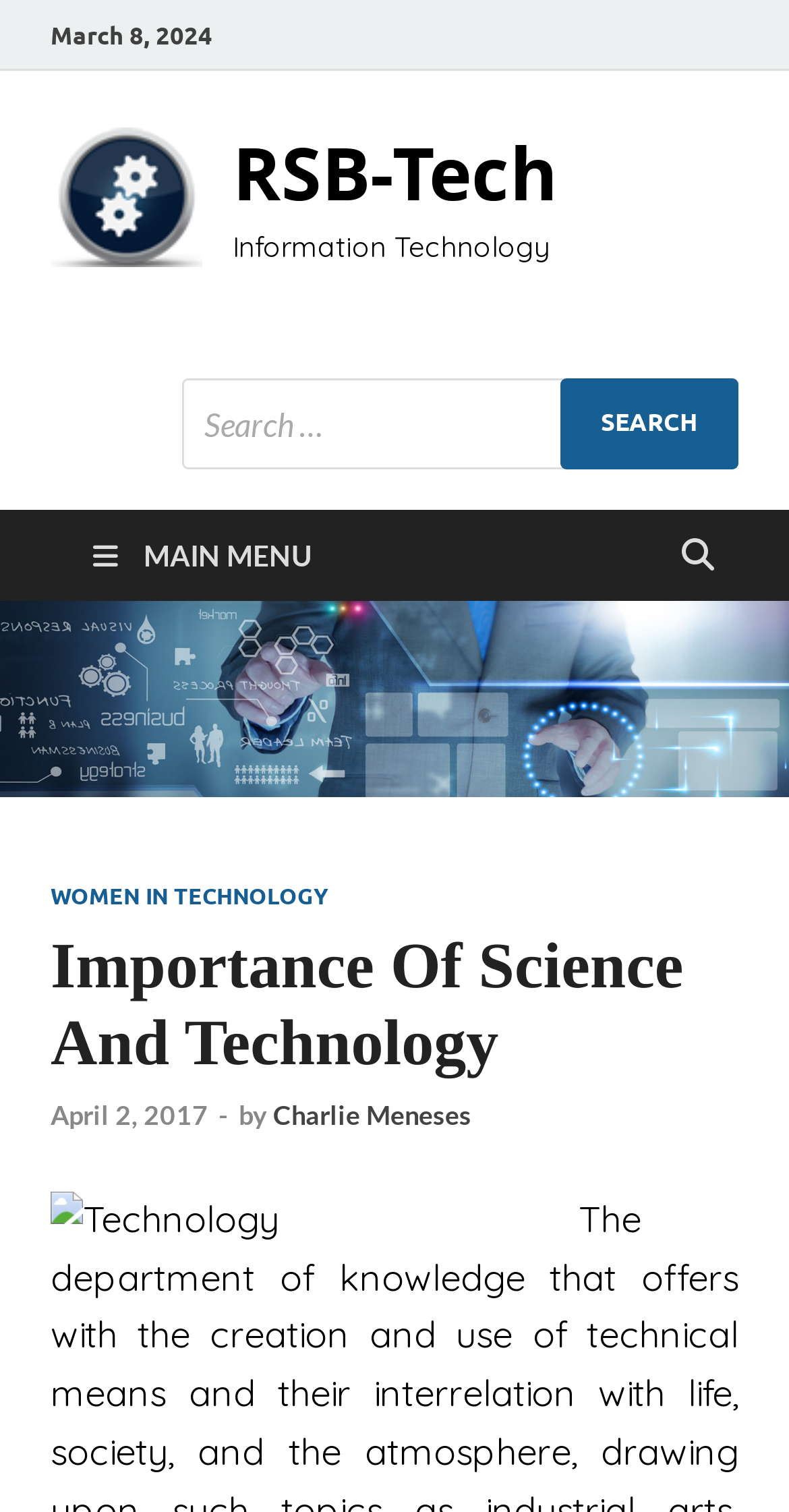Identify the bounding box coordinates of the area you need to click to perform the following instruction: "Check the author of the article".

[0.346, 0.727, 0.597, 0.748]